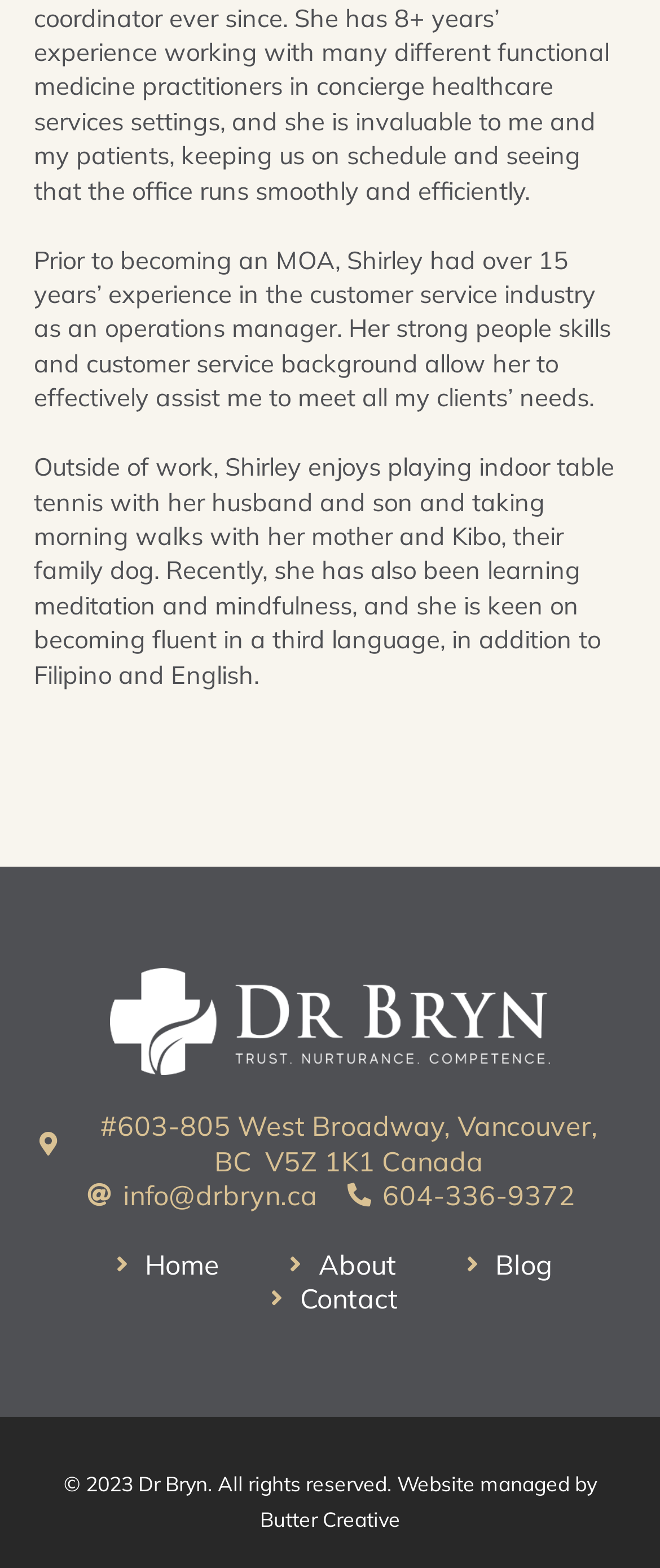Using details from the image, please answer the following question comprehensively:
What is Shirley's hobby with her husband and son?

According to the StaticText element, Shirley enjoys playing indoor table tennis with her husband and son, which indicates that it is one of her hobbies.